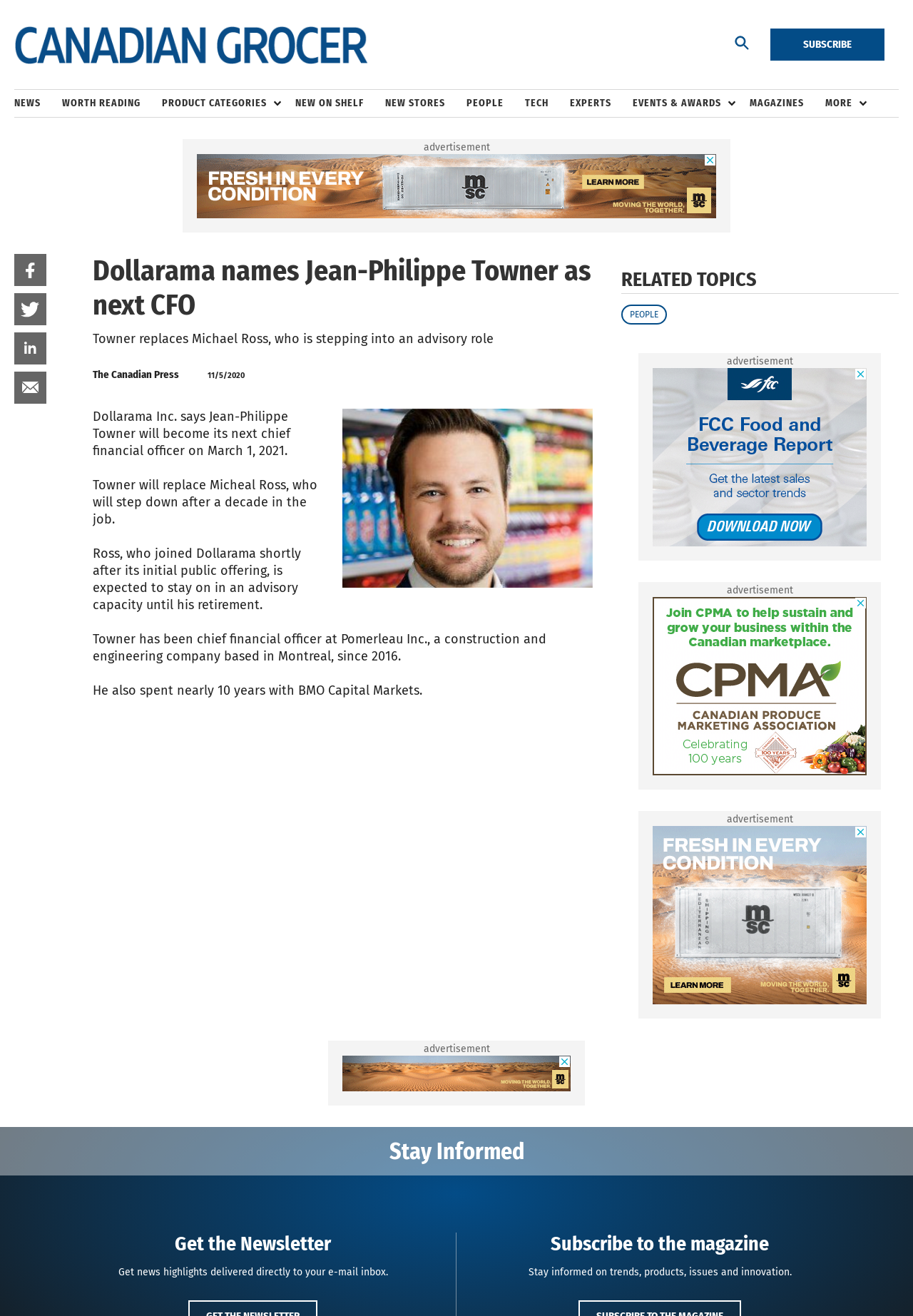How long has Jean-Philippe Towner been CFO at Pomerleau Inc.?
Kindly give a detailed and elaborate answer to the question.

I found the answer by reading the main article on the webpage, which states that 'Towner has been chief financial officer at Pomerleau Inc., a construction and engineering company based in Montreal, since 2016'.